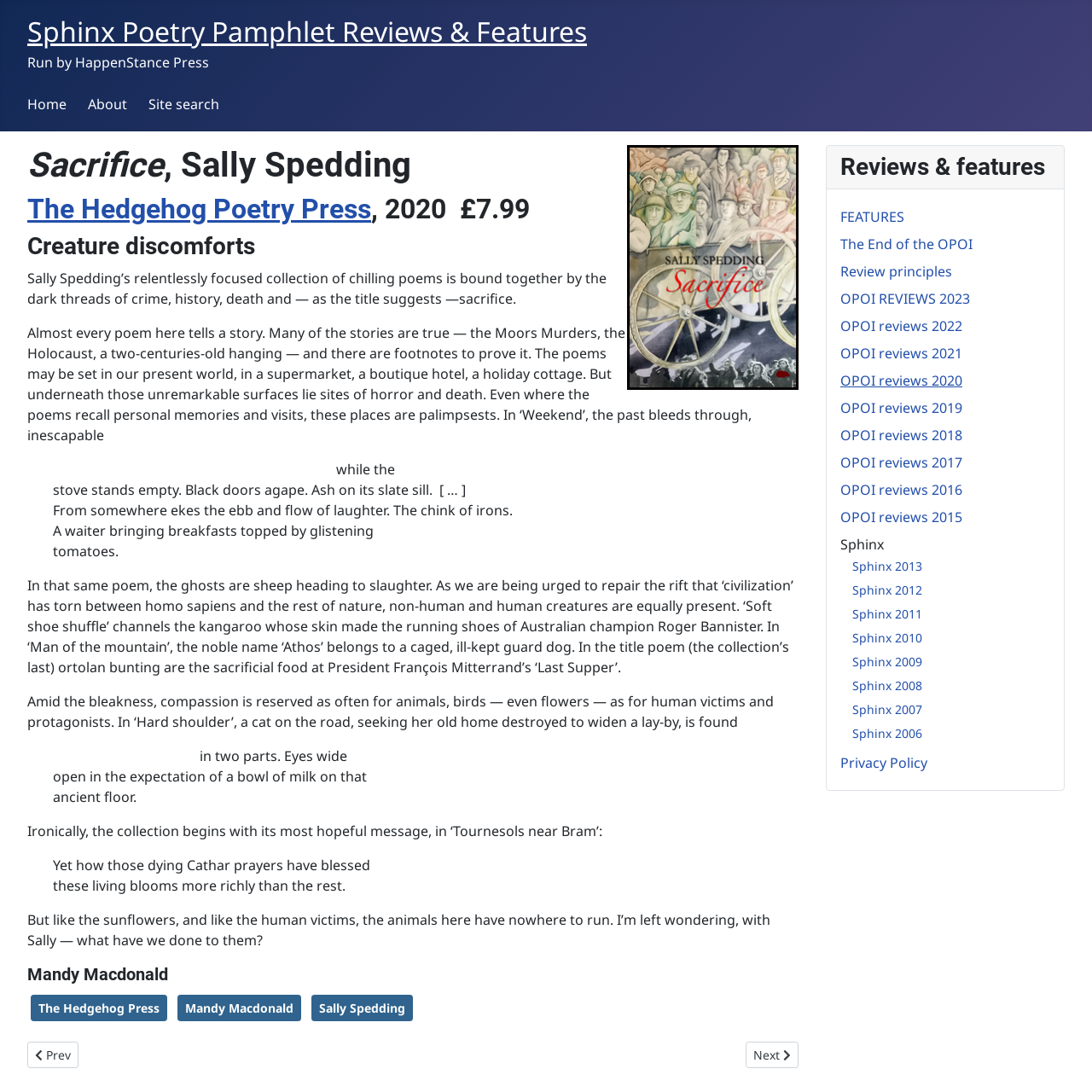Determine the coordinates of the bounding box for the clickable area needed to execute this instruction: "Click on the 'Next article: LOUISE FAZACKERLEY — ‘THE UNIFORM FACTORY’' link".

[0.683, 0.954, 0.731, 0.978]